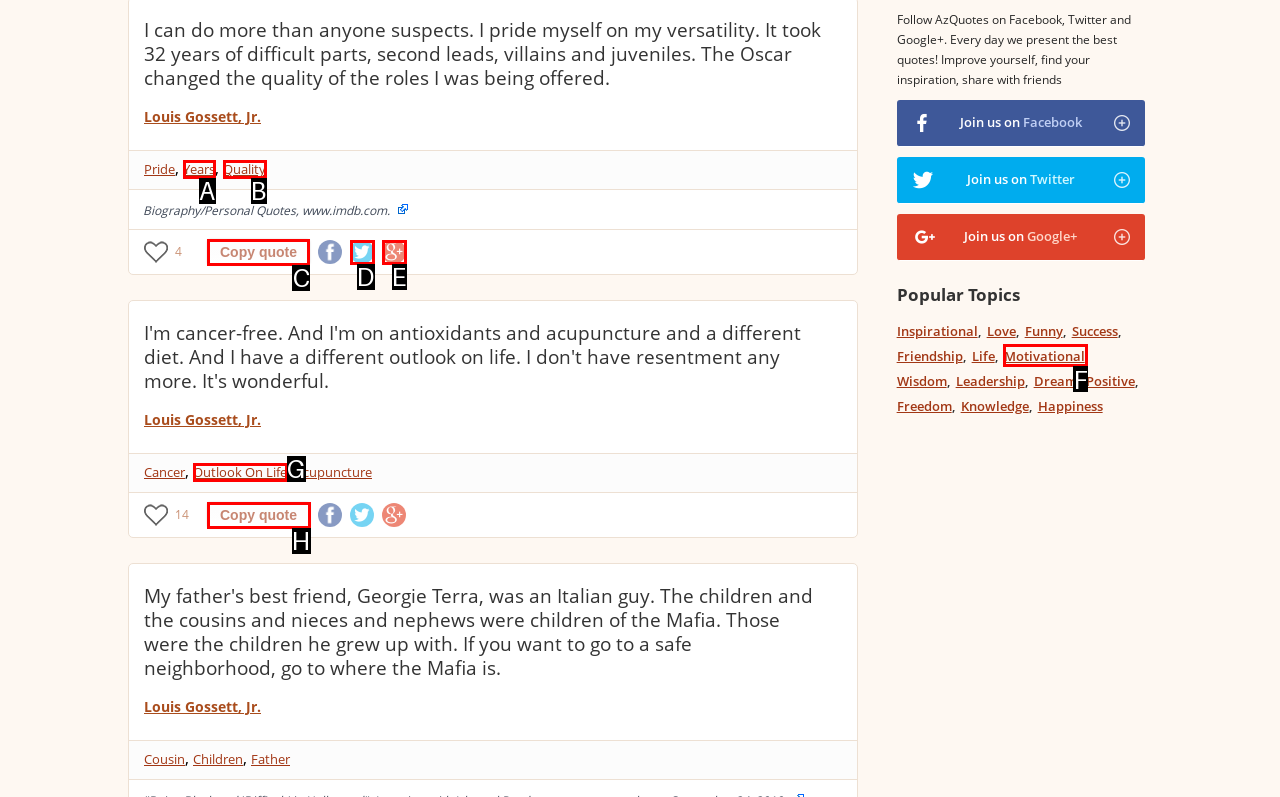Which UI element should be clicked to perform the following task: Copy the quote 'I can do more than anyone suspects'? Answer with the corresponding letter from the choices.

C